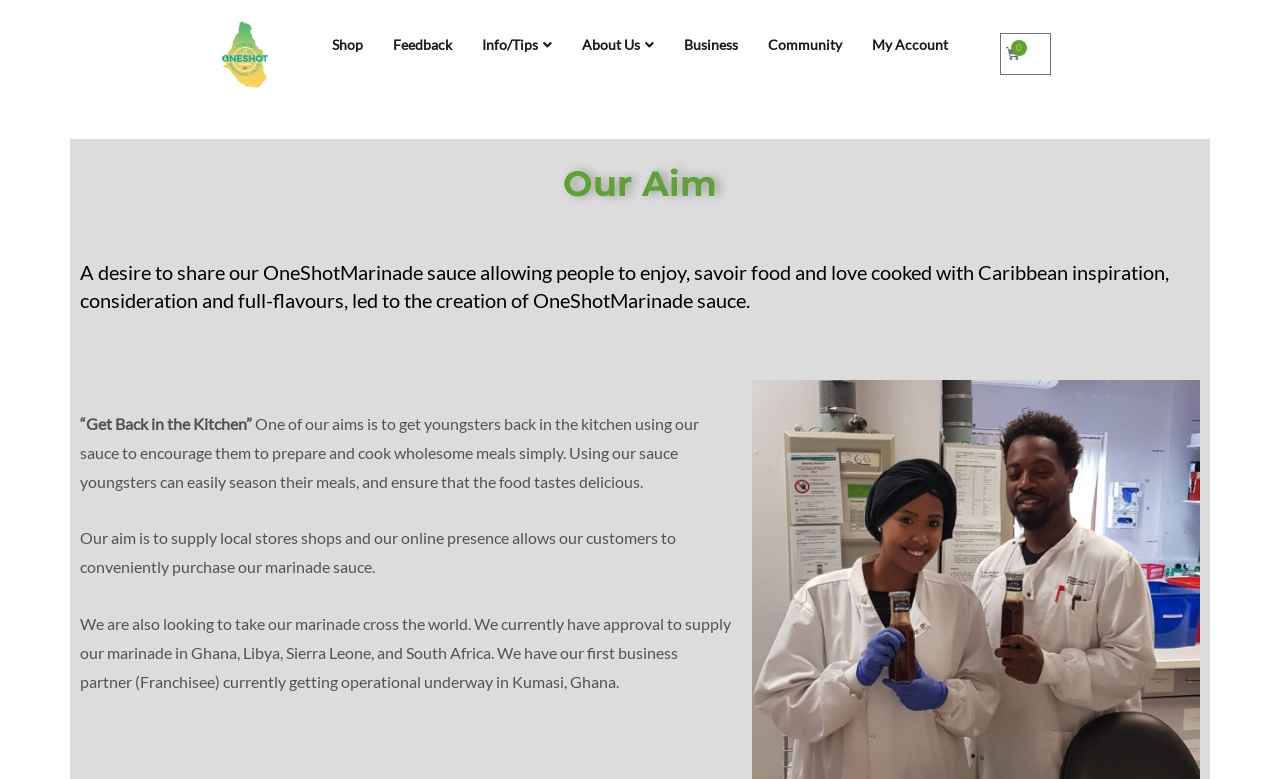Create a detailed description of the webpage's content and layout.

The webpage is about OneShotMarinade sauce, a Caribbean marinade. At the top left, there is a logo of OneShotMarinade, which is an image linked to the website. Next to the logo, there are several links, including "Shop", "Feedback", "Info/Tips", "About Us", "Business", "Community", "My Account", and "CART", which are aligned horizontally.

Below the links, there is a heading "Our Aim" that spans almost the entire width of the page. Under the heading, there is a paragraph of text that explains the purpose of creating OneShotMarinade sauce, which is to share Caribbean-inspired food with people.

Further down, there are three blocks of text. The first block has a quote "“Get Back in the Kitchen”" and explains how the sauce aims to encourage youngsters to cook wholesome meals. The second block explains how the sauce can be used to season meals easily. The third block discusses the company's goal to supply local stores and expand its online presence, as well as its plans to take the marinade global, with approval to supply in several African countries.

Overall, the webpage has a simple layout with a focus on text, with a few links and an image at the top.